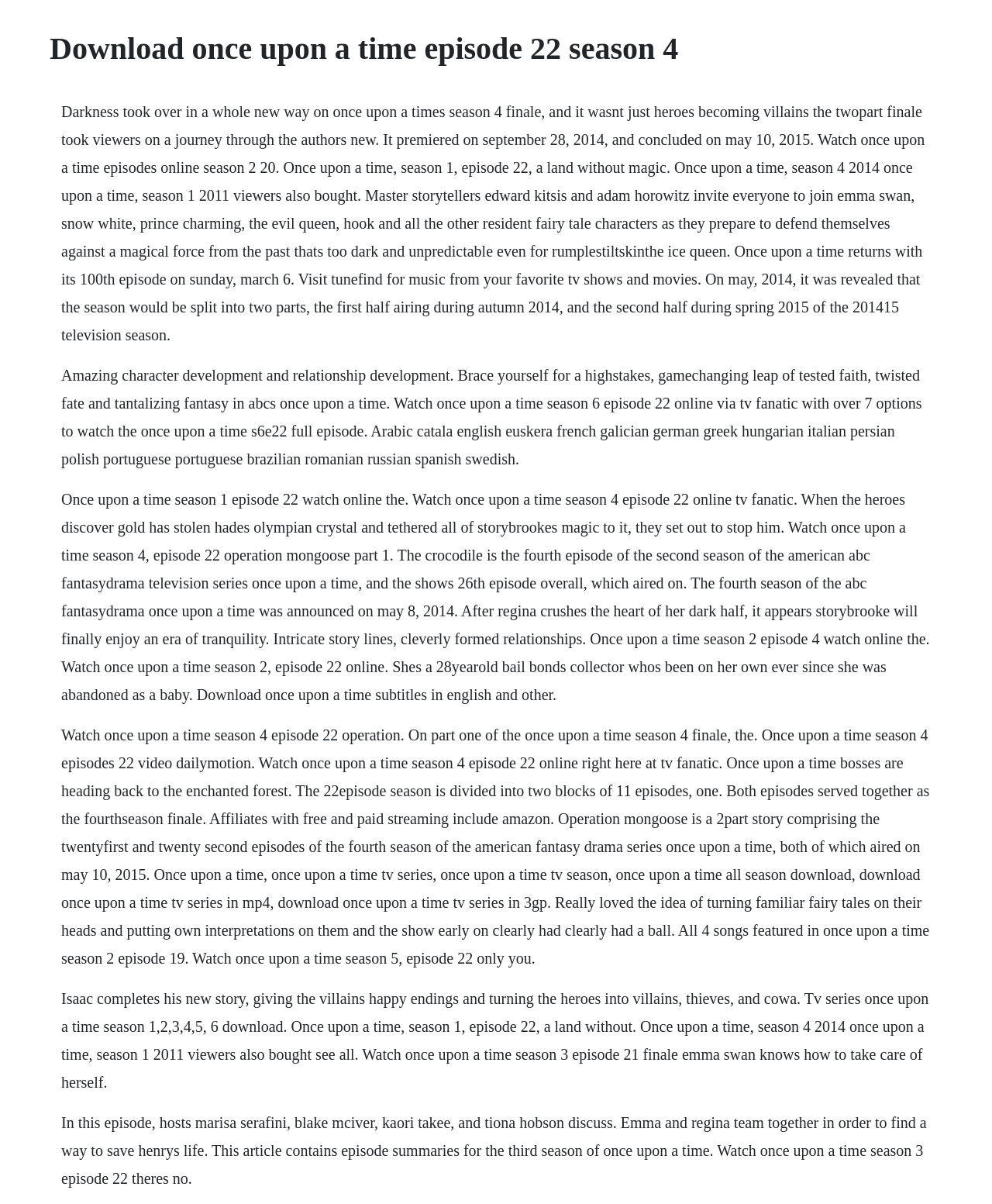Based on the image, provide a detailed and complete answer to the question: 
What is the TV show being discussed?

Based on the webpage content, it appears that the TV show 'Once Upon a Time' is being discussed, as there are multiple references to episode numbers, seasons, and characters from the show.